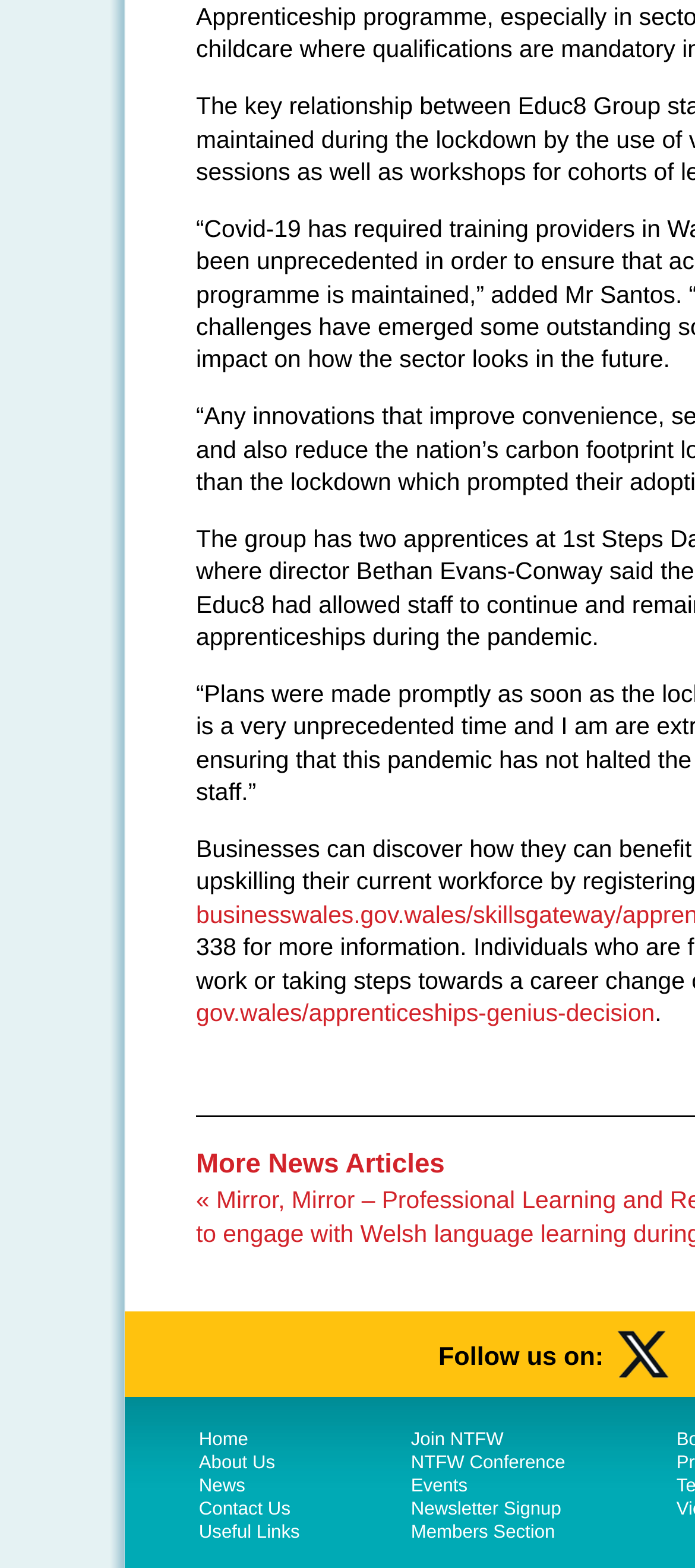What is the text above the social media icon?
Based on the image content, provide your answer in one word or a short phrase.

Follow us on: